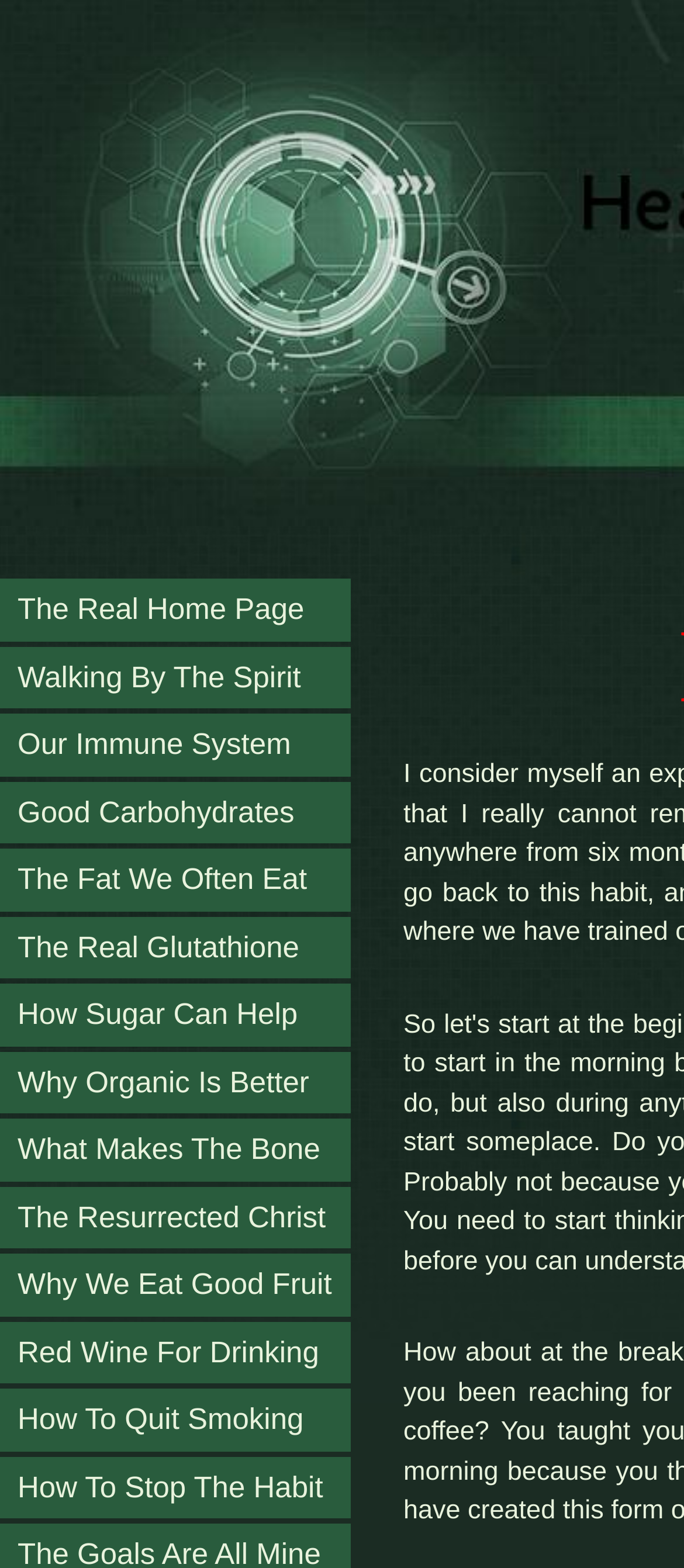Identify the bounding box coordinates for the UI element described as follows: Walking By The Spirit. Use the format (top-left x, top-left y, bottom-right x, bottom-right y) and ensure all values are floating point numbers between 0 and 1.

[0.0, 0.412, 0.513, 0.452]